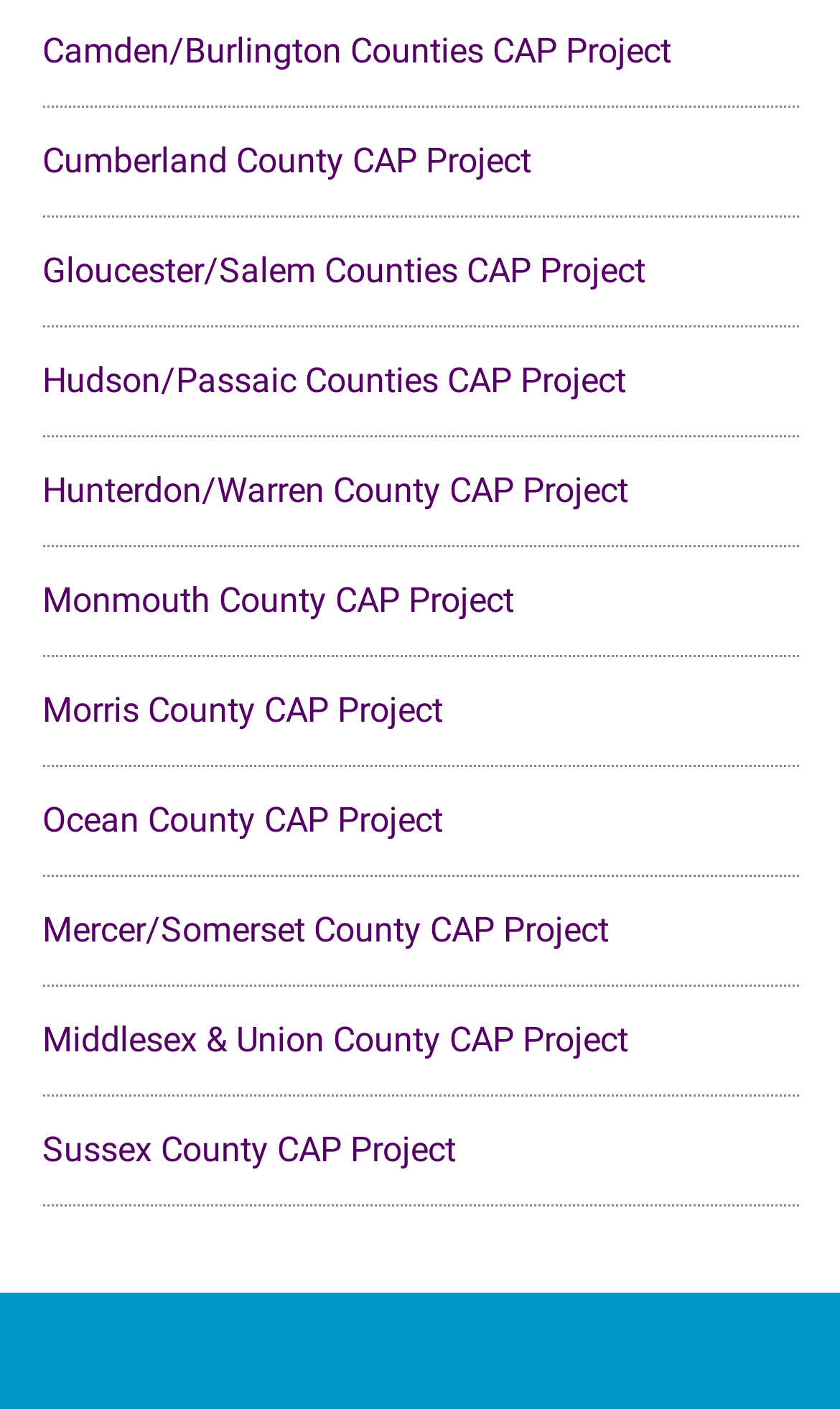What is the first CAP project listed?
Please give a detailed and thorough answer to the question, covering all relevant points.

I looked at the first link on the webpage and found that it is the Camden/Burlington Counties CAP Project.